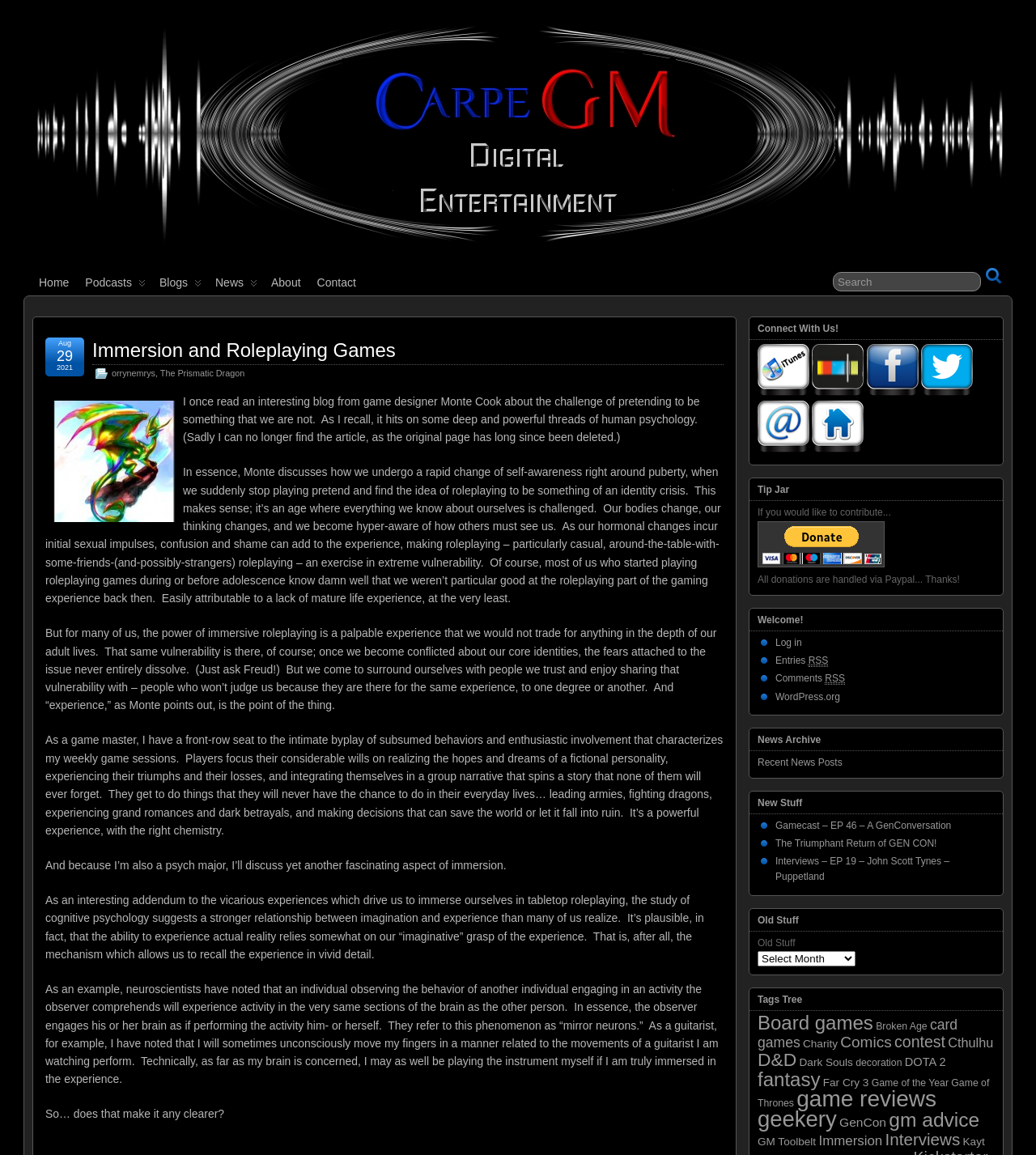Identify and provide the bounding box coordinates of the UI element described: "Entries RSS". The coordinates should be formatted as [left, top, right, bottom], with each number being a float between 0 and 1.

[0.748, 0.567, 0.8, 0.578]